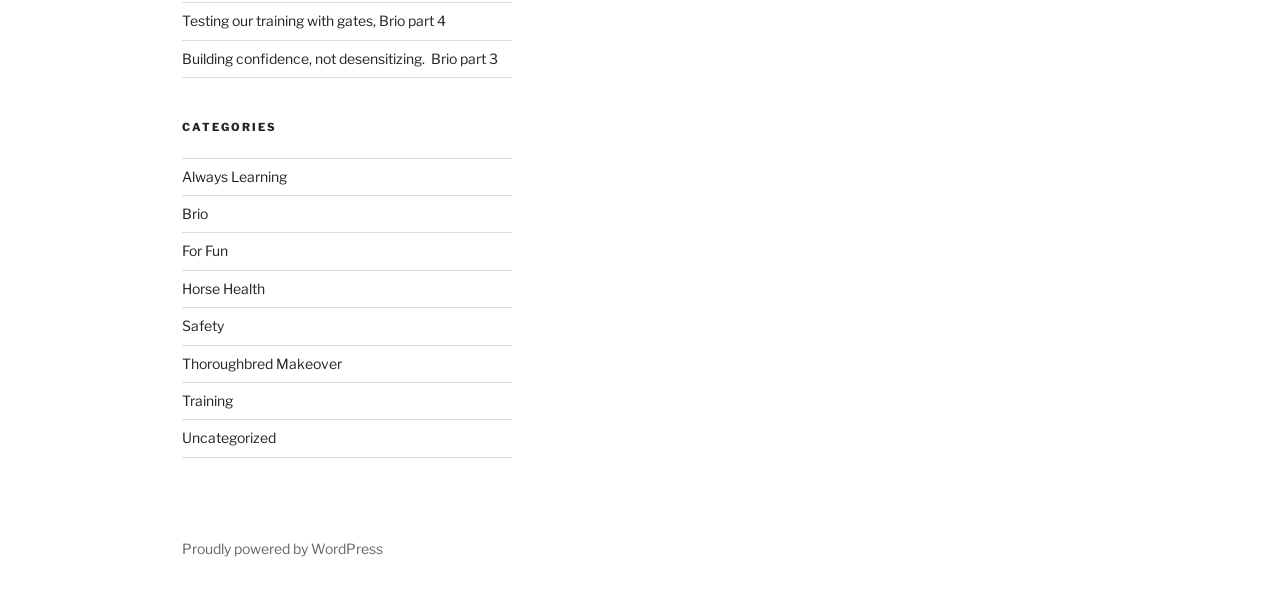How many category links are there?
By examining the image, provide a one-word or phrase answer.

9